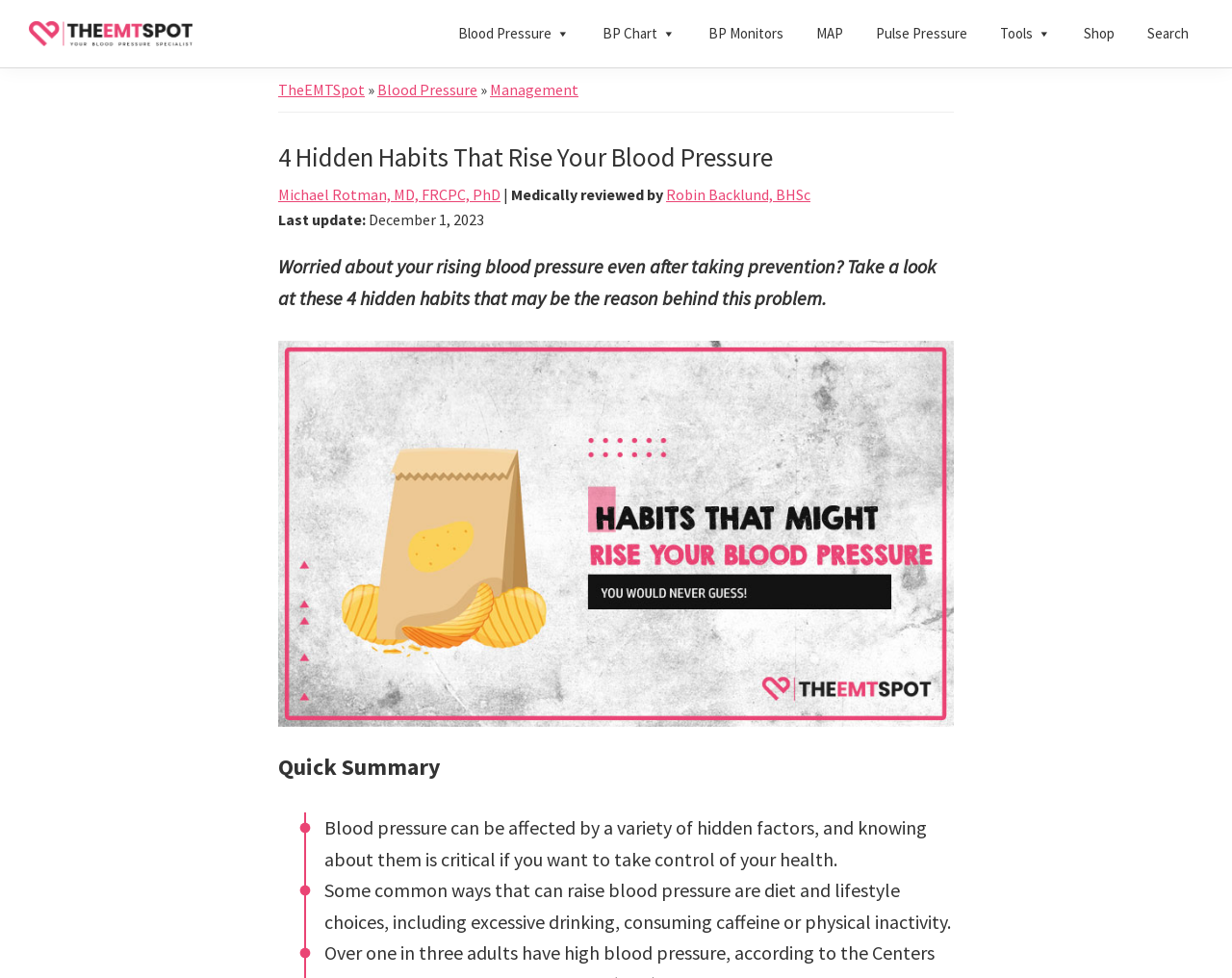Please specify the coordinates of the bounding box for the element that should be clicked to carry out this instruction: "Read more about the 19th Annual TechConnect Online Teaching Conference". The coordinates must be four float numbers between 0 and 1, formatted as [left, top, right, bottom].

None